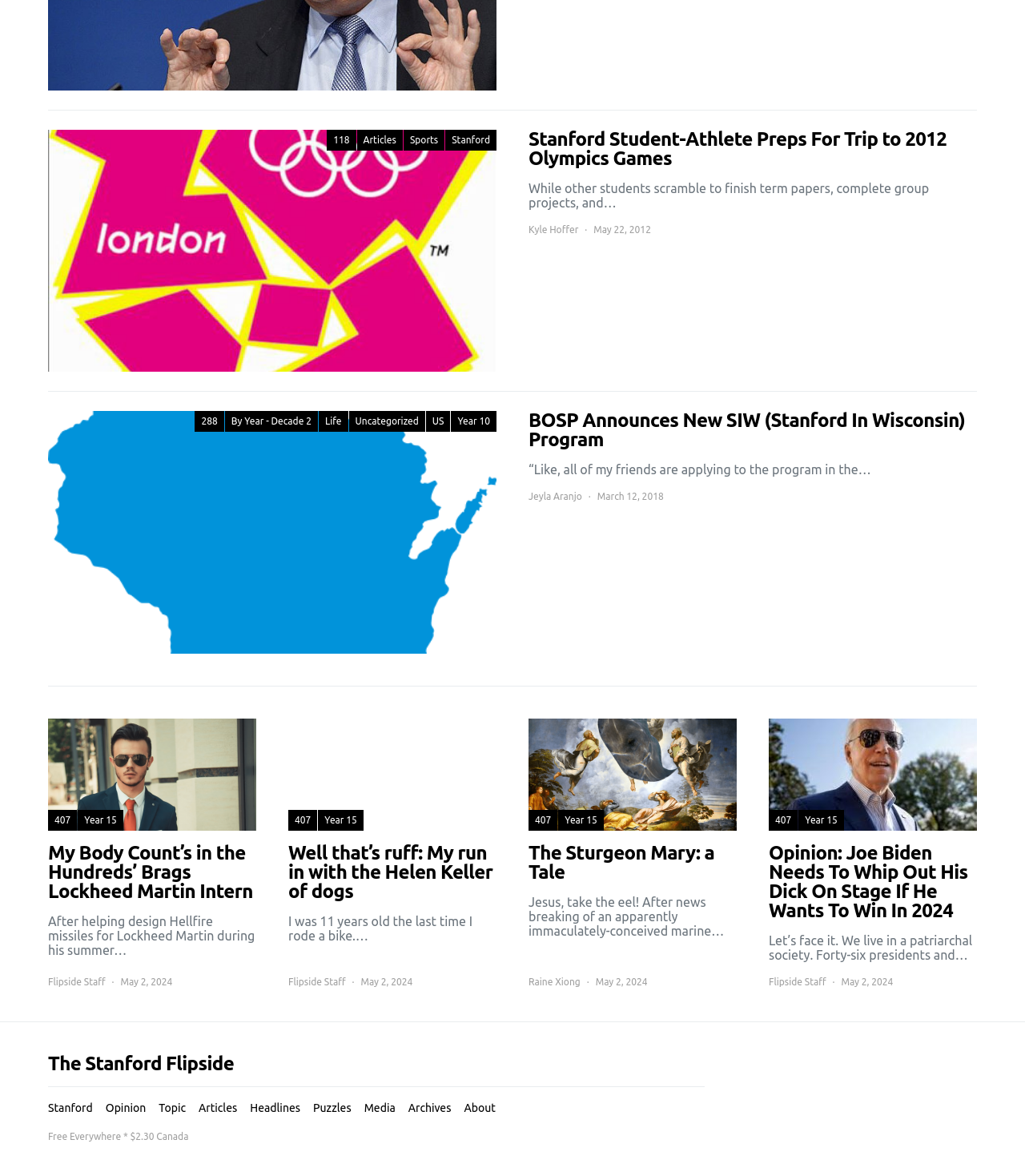Please predict the bounding box coordinates of the element's region where a click is necessary to complete the following instruction: "click on the link to Stanford Student-Athlete Preps For Trip to 2012 Olympics Games". The coordinates should be represented by four float numbers between 0 and 1, i.e., [left, top, right, bottom].

[0.516, 0.11, 0.953, 0.143]